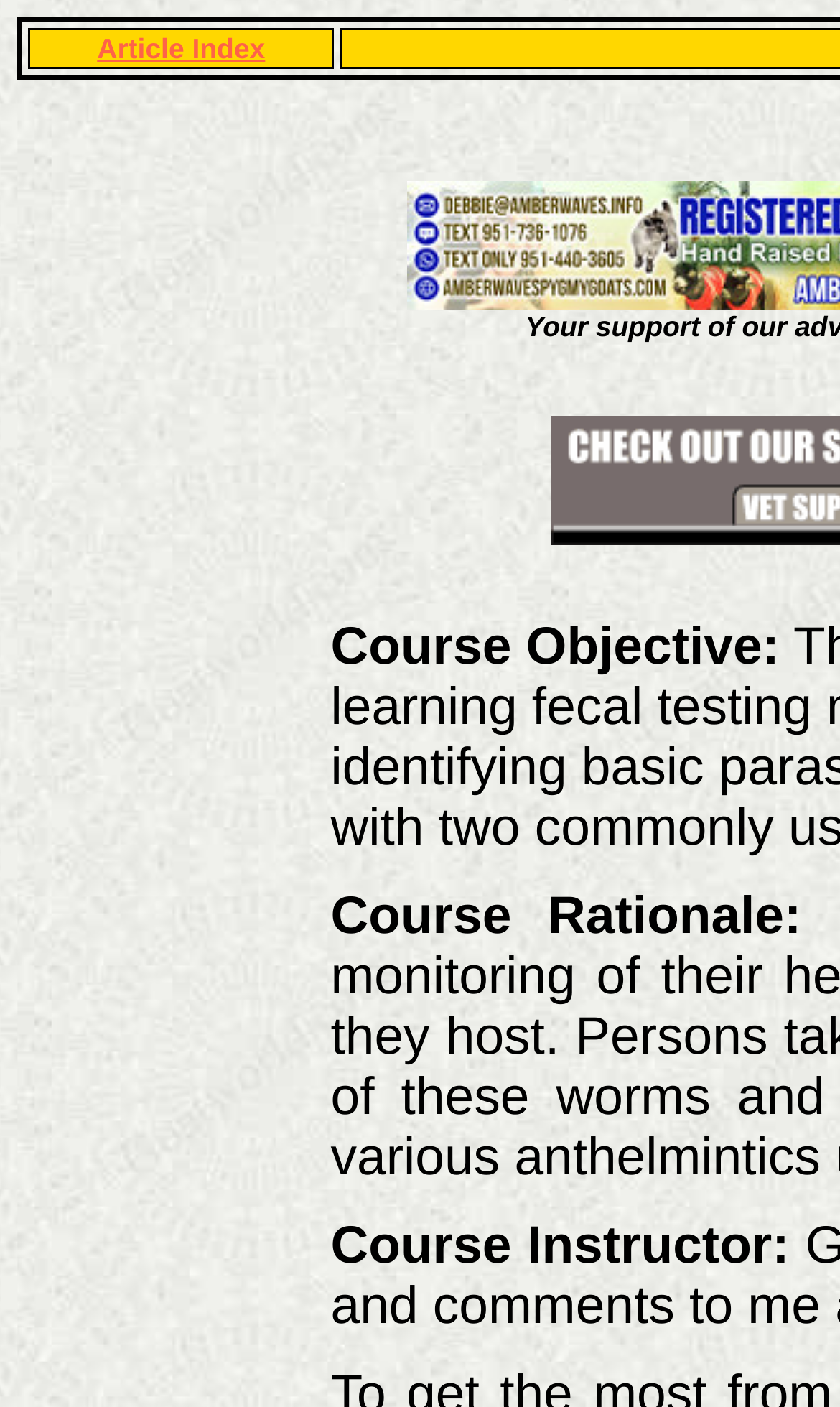From the element description Article Index, predict the bounding box coordinates of the UI element. The coordinates must be specified in the format (top-left x, top-left y, bottom-right x, bottom-right y) and should be within the 0 to 1 range.

[0.116, 0.023, 0.316, 0.046]